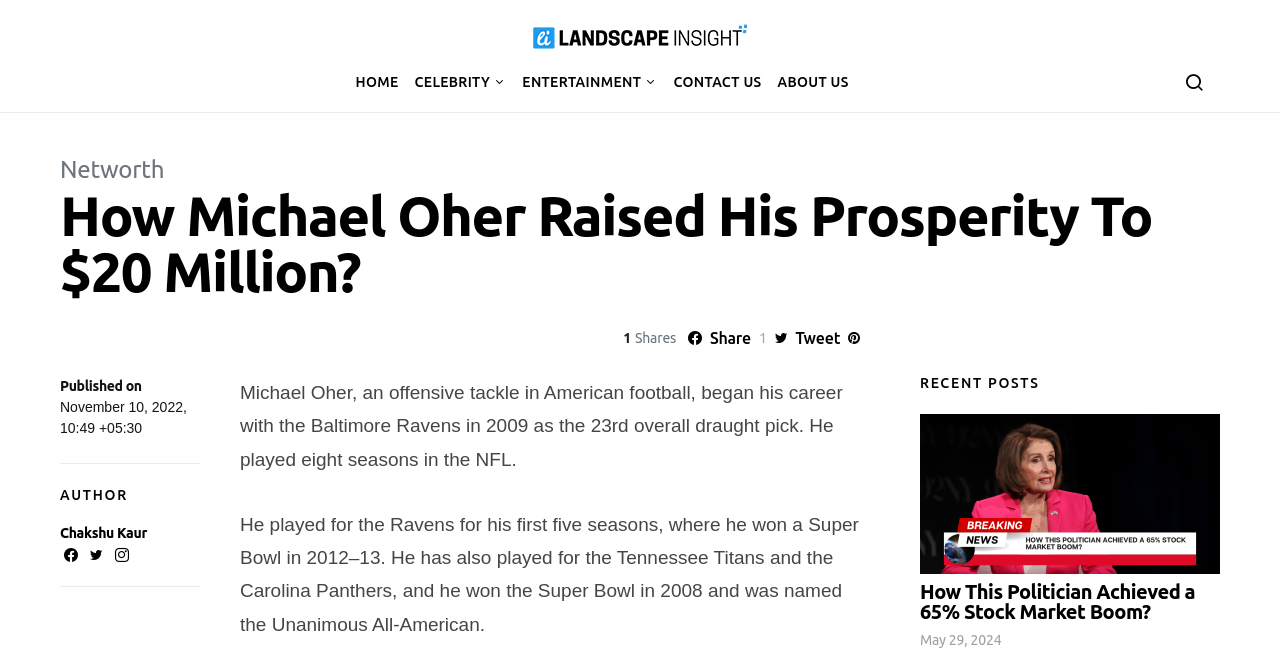What is the topic of the recent post mentioned on the webpage?
From the image, respond using a single word or phrase.

Stock market boom